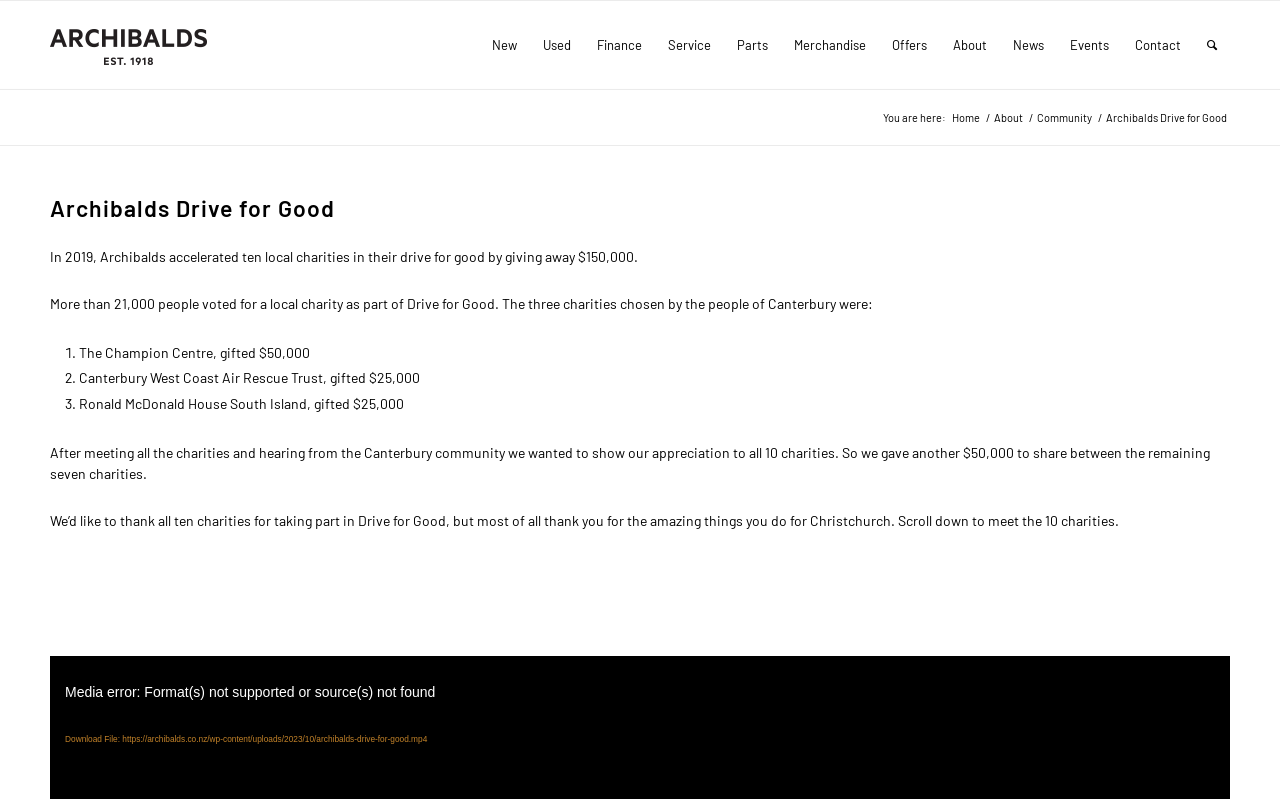Find the bounding box coordinates of the clickable element required to execute the following instruction: "Click the 'News' menu item". Provide the coordinates as four float numbers between 0 and 1, i.e., [left, top, right, bottom].

[0.781, 0.001, 0.826, 0.111]